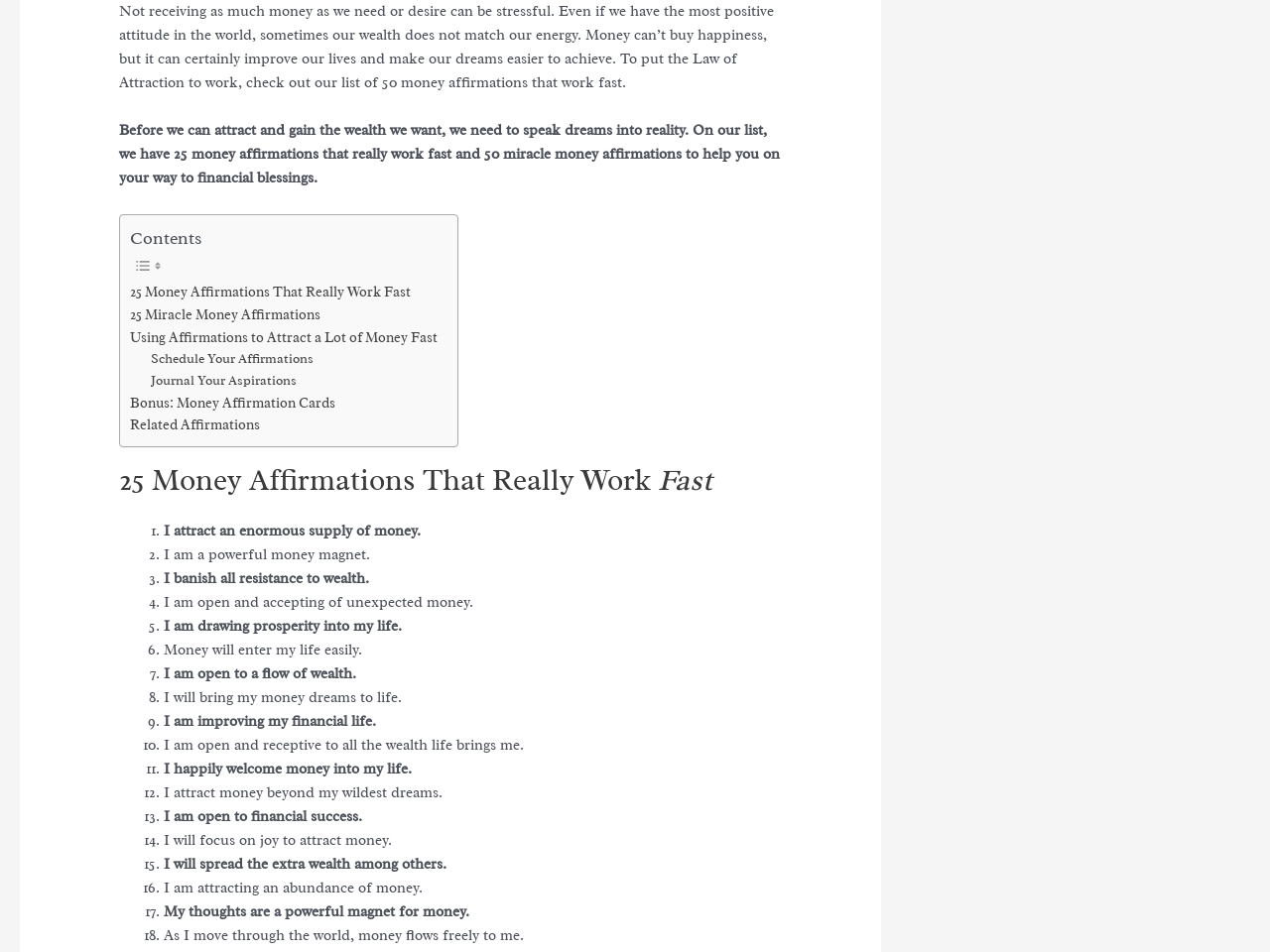Locate the UI element described by Related Affirmations and provide its bounding box coordinates. Use the format (top-left x, top-left y, bottom-right x, bottom-right y) with all values as floating point numbers between 0 and 1.

[0.102, 0.435, 0.205, 0.459]